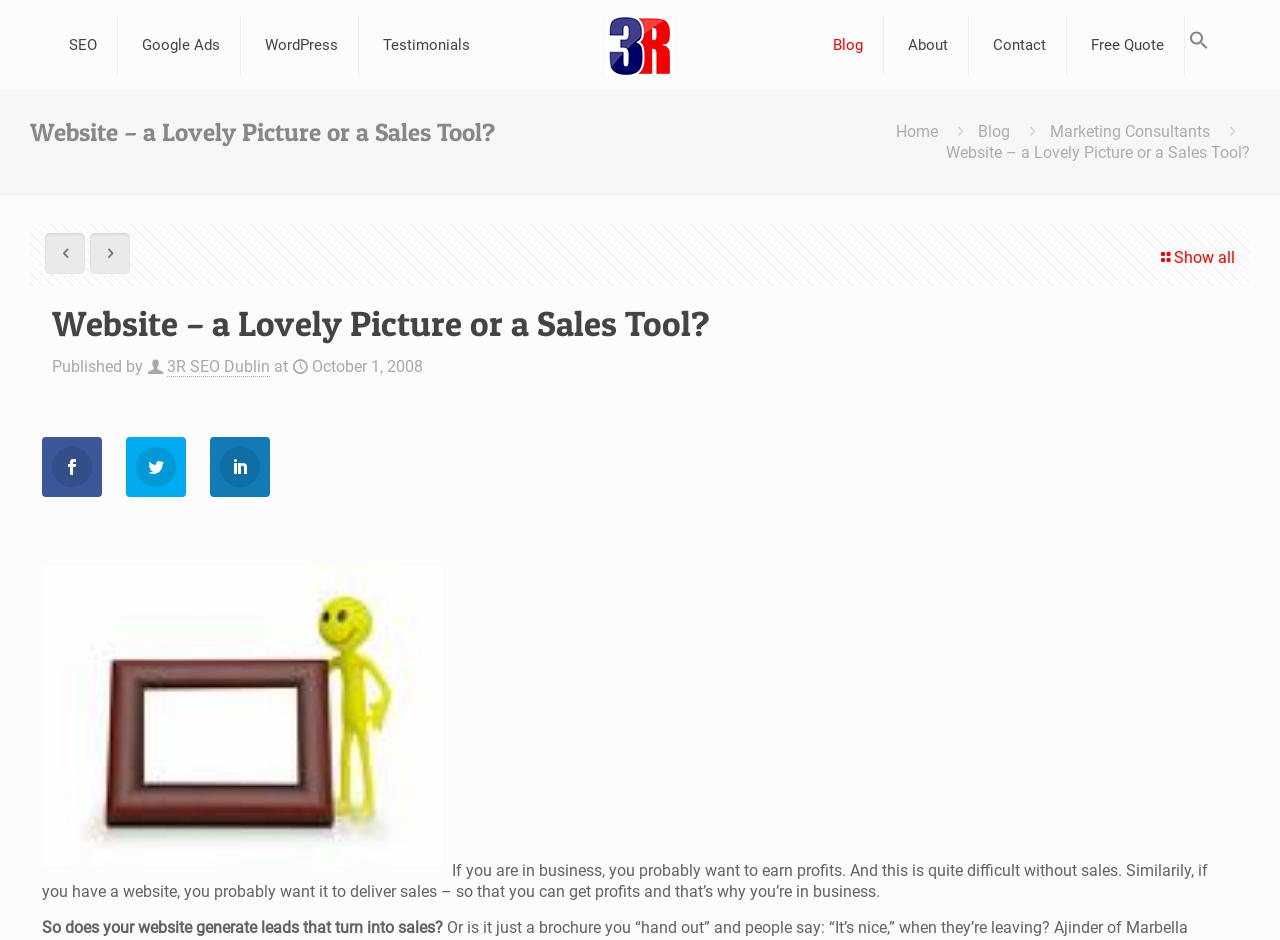Provide your answer in one word or a succinct phrase for the question: 
What is the author of the blog post?

3R SEO Dublin